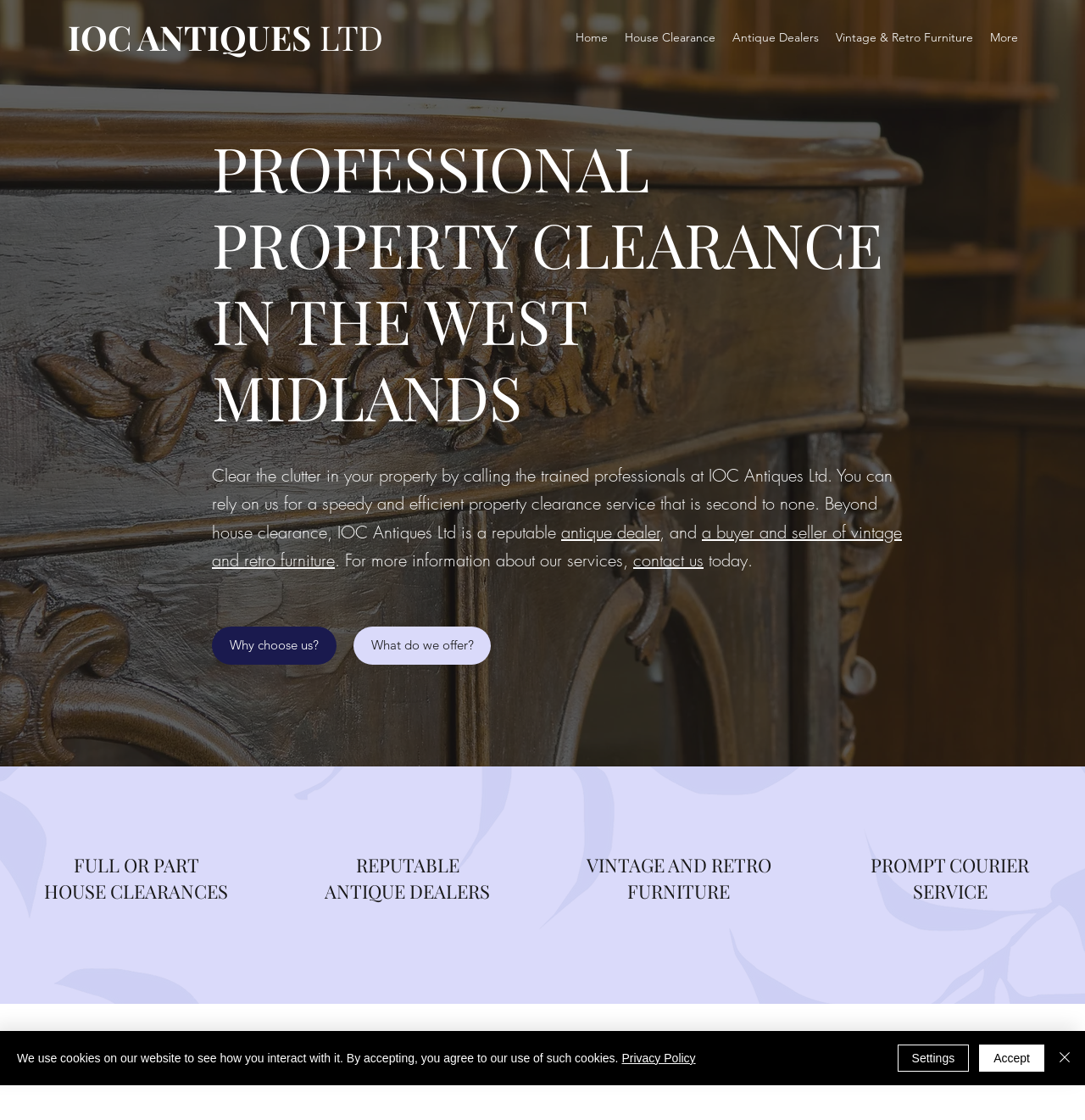Given the webpage screenshot, identify the bounding box of the UI element that matches this description: "Why choose us?".

[0.195, 0.559, 0.31, 0.593]